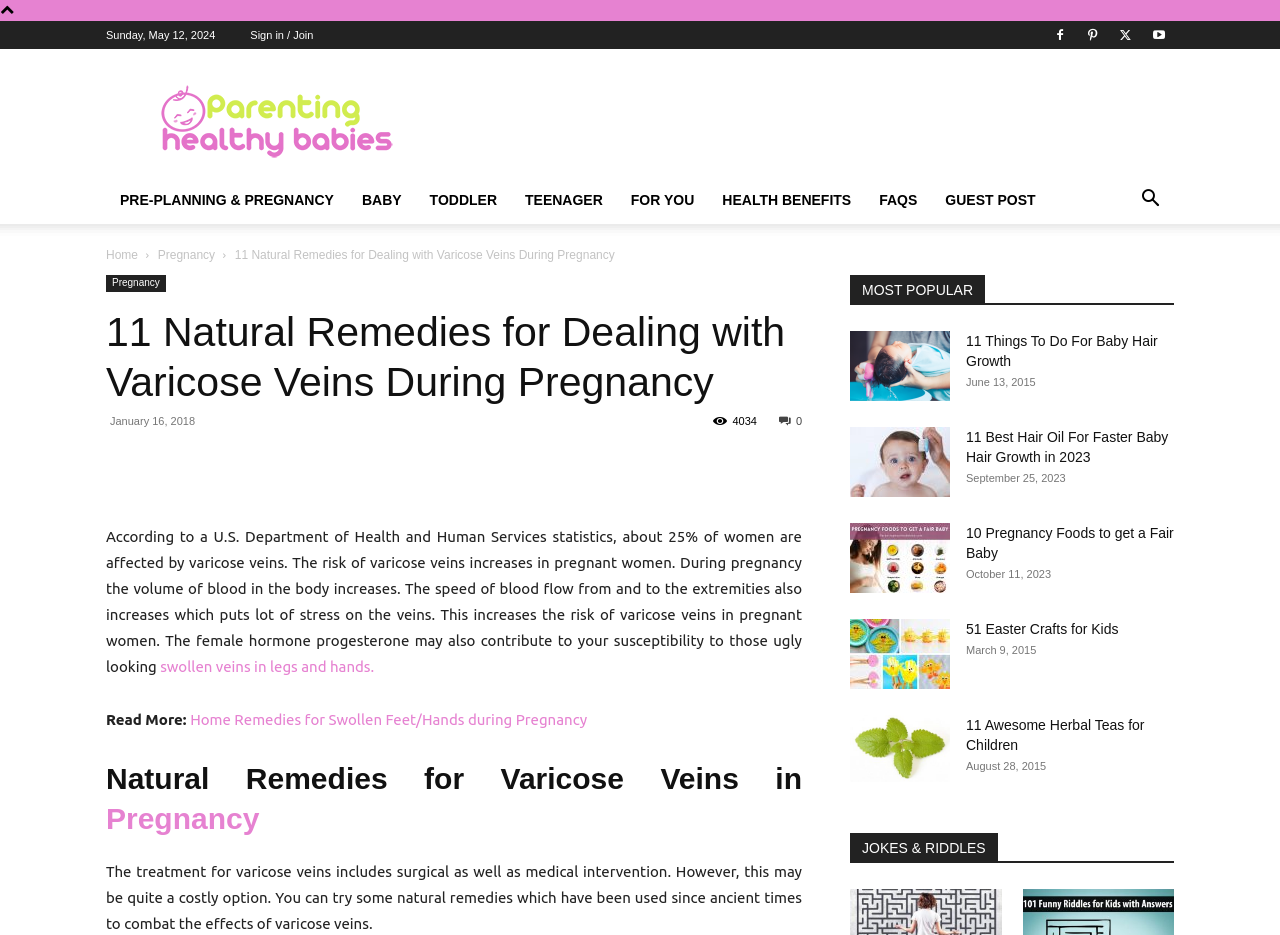Pinpoint the bounding box coordinates for the area that should be clicked to perform the following instruction: "Search for something".

[0.88, 0.206, 0.917, 0.224]